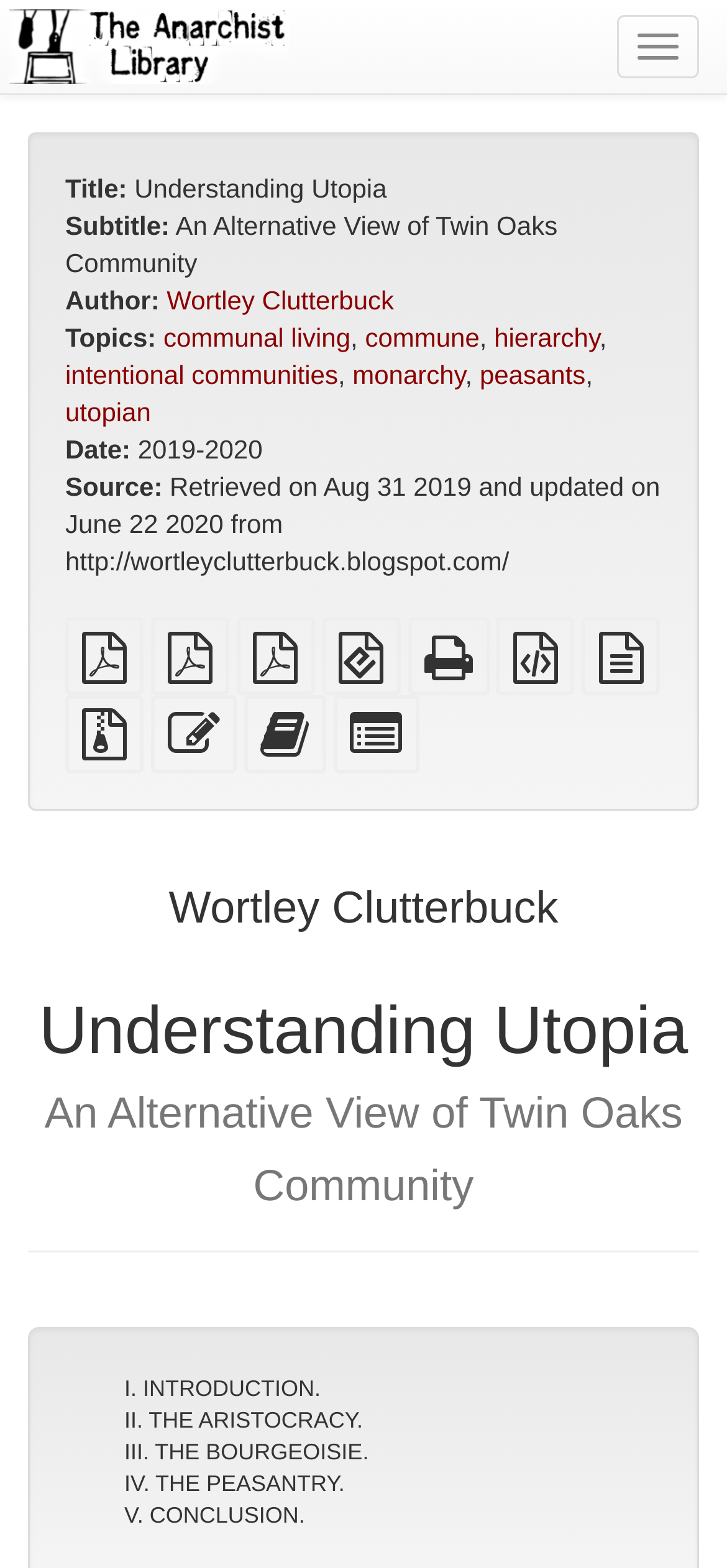What is the date of the article?
Provide a detailed answer to the question, using the image to inform your response.

The date of the article can be found by looking at the 'Date:' section, which is located below the topics. The text '2019-2020' indicates the date range of the article.